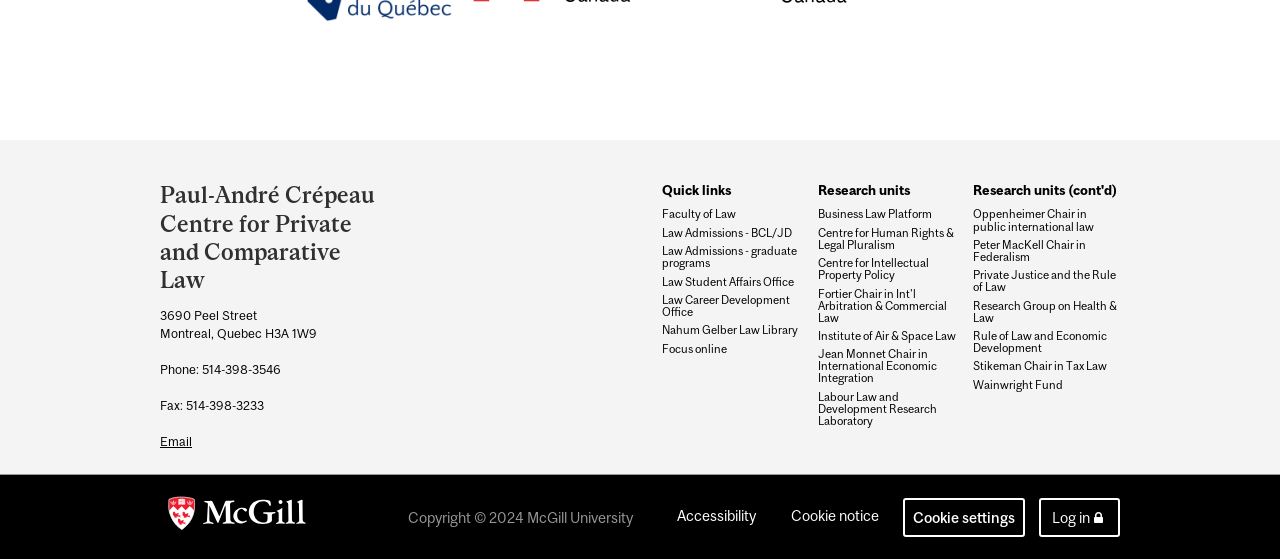Determine the bounding box coordinates of the area to click in order to meet this instruction: "Contact the department via email".

[0.125, 0.777, 0.15, 0.804]